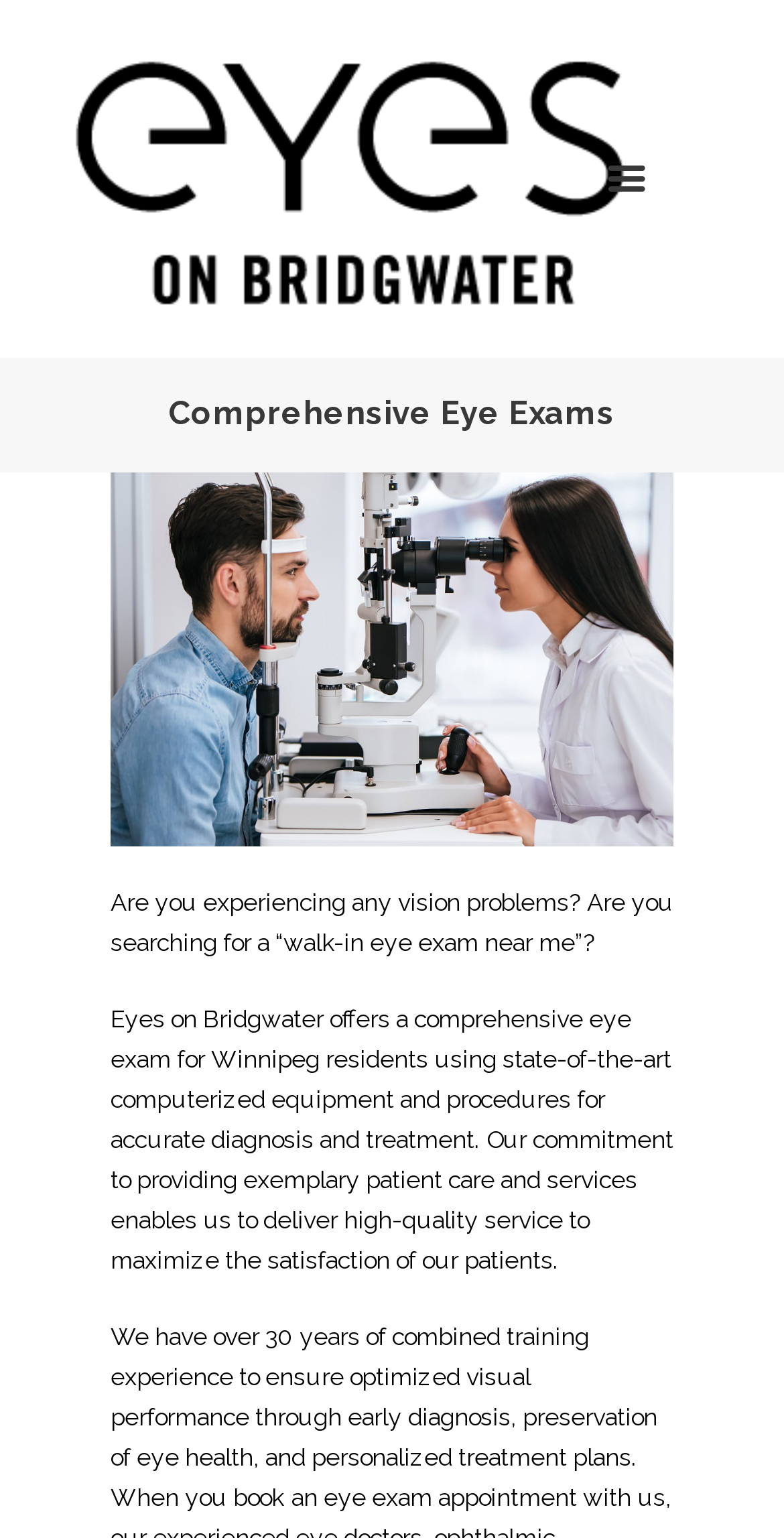Construct a comprehensive description capturing every detail on the webpage.

The webpage is about Eyes on Bridgwater, an eye care service provider in Winnipeg. At the top-left corner, there is a logo image with a link, which is a white icon on a colored background. Below the logo, there is a heading that reads "Comprehensive Eye Exams". 

To the right of the heading, there is a larger image related to eye exams, taking up a significant portion of the page. Below this image, there are two paragraphs of text. The first paragraph asks if the user is experiencing vision problems or searching for a walk-in eye exam near their location. The second paragraph describes the comprehensive eye exam services offered by Eyes on Bridgwater, highlighting their use of state-of-the-art equipment and commitment to providing high-quality patient care.

At the bottom-right corner of the page, there is a small icon with a link, which appears to be a social media or share button.